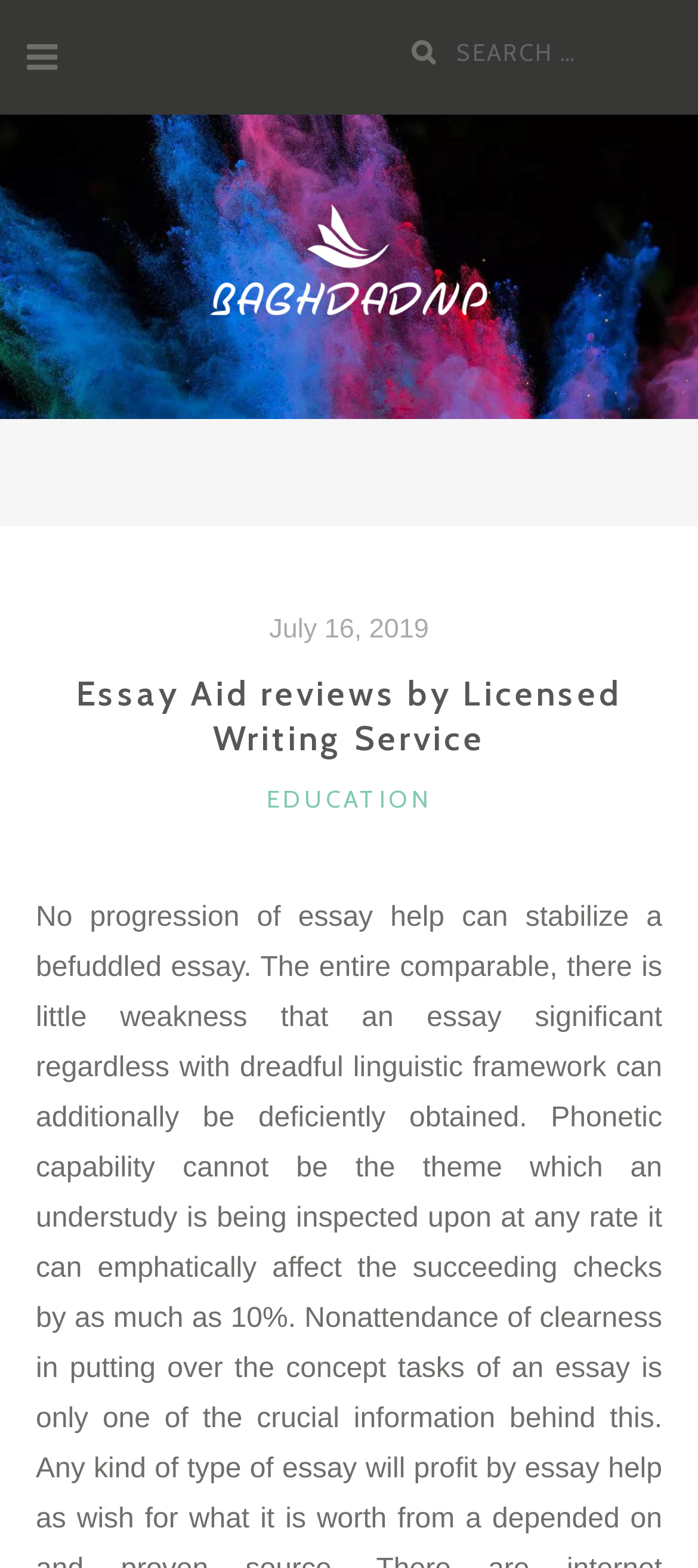Provide a thorough description of the webpage you see.

The webpage appears to be a review page for Essay Aid, a licensed writing service. At the top, there is a navigation menu with a button on the left side, represented by an icon, and a search bar on the right side. The search bar has a label "Search for:" and a search box with a magnifying glass icon. 

Below the navigation menu, there is a prominent link to "Business Details" accompanied by an image. This section takes up a significant portion of the top half of the page.

The main content of the page is divided into sections. The first section has a heading that reads "Essay Aid reviews by Licensed Writing Service". Below the heading, there is a timestamp "July 16, 2019". 

Further down, there is a section with a heading "CATEGORIES" and a link to "EDUCATION" underneath. The layout suggests that this section may be a list of categories, but only one item is visible in this screenshot.